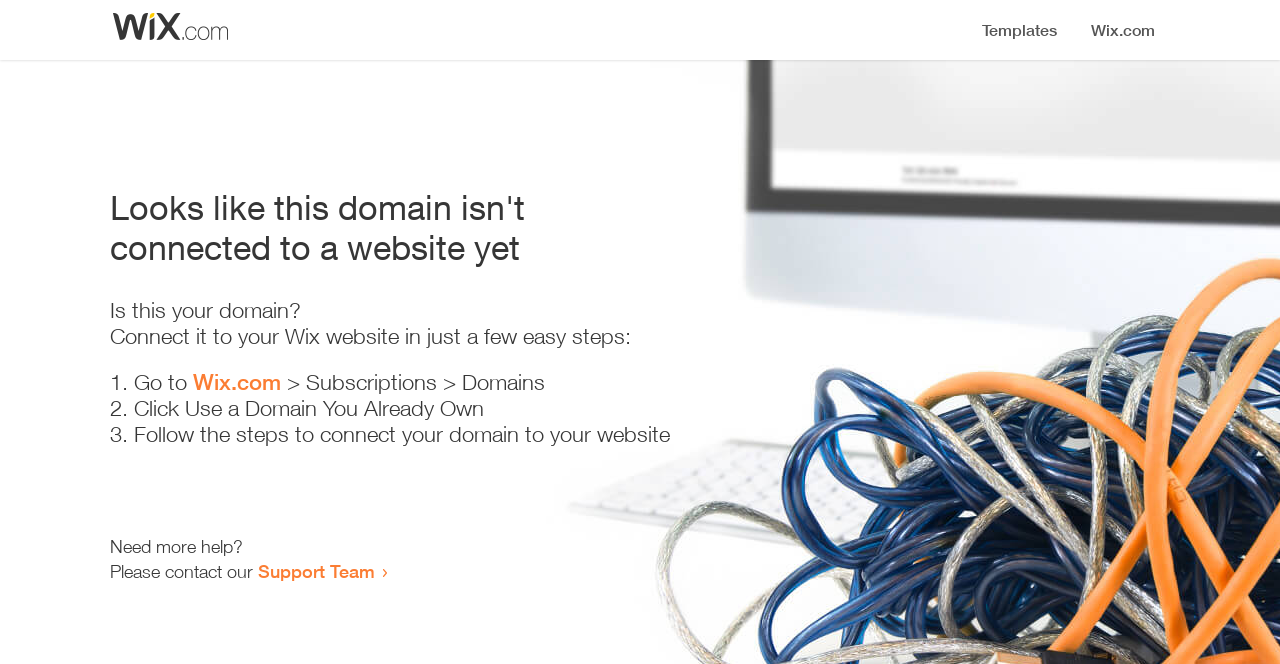Using the provided element description "Support Team", determine the bounding box coordinates of the UI element.

[0.202, 0.843, 0.293, 0.877]